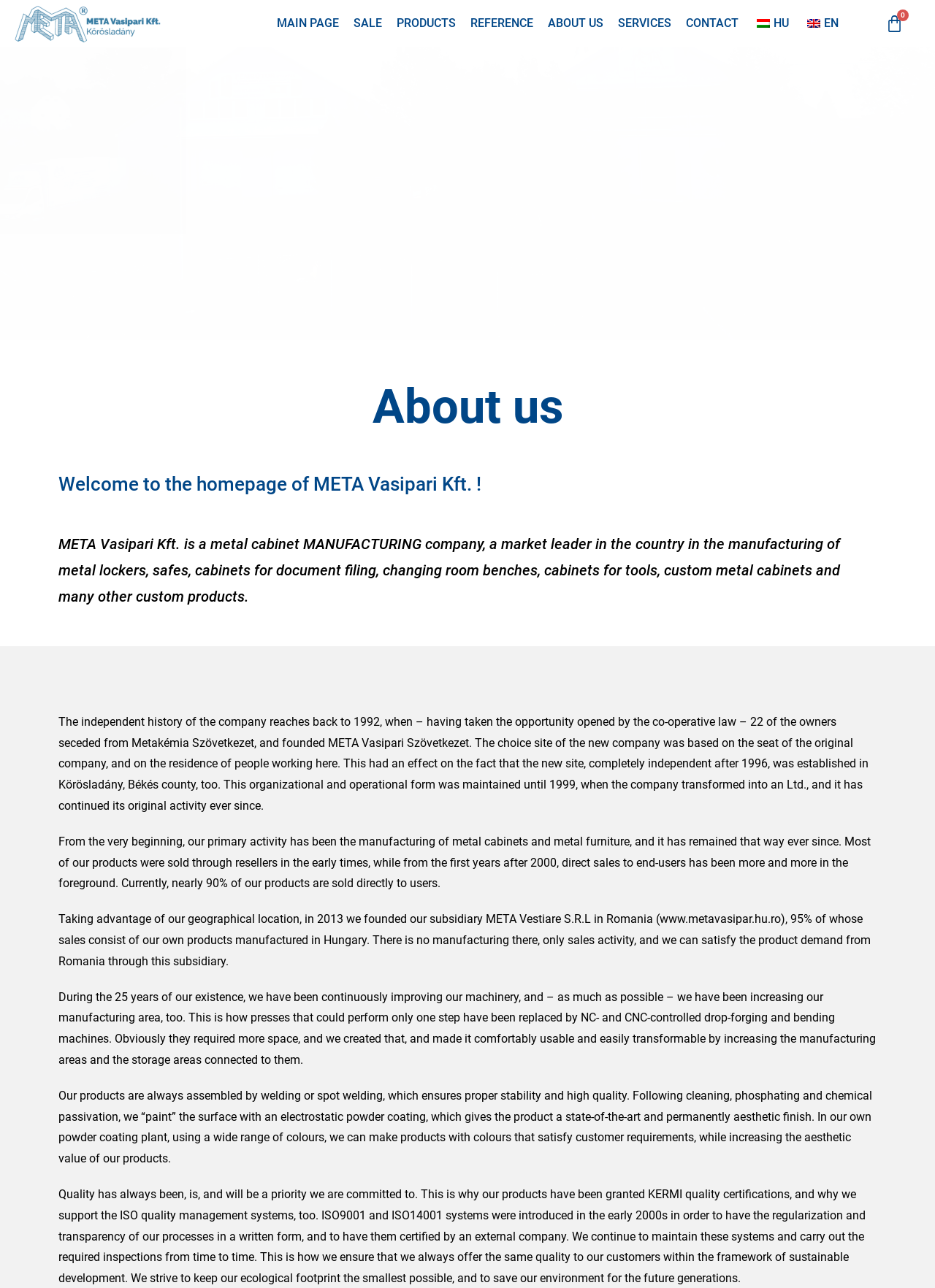Examine the image carefully and respond to the question with a detailed answer: 
What quality certifications do the company's products have?

The quality certifications can be found in the seventh paragraph of the 'About us' section, which states that 'Our products have been granted KERMI quality certifications, and why we support the ISO quality management systems, too.'